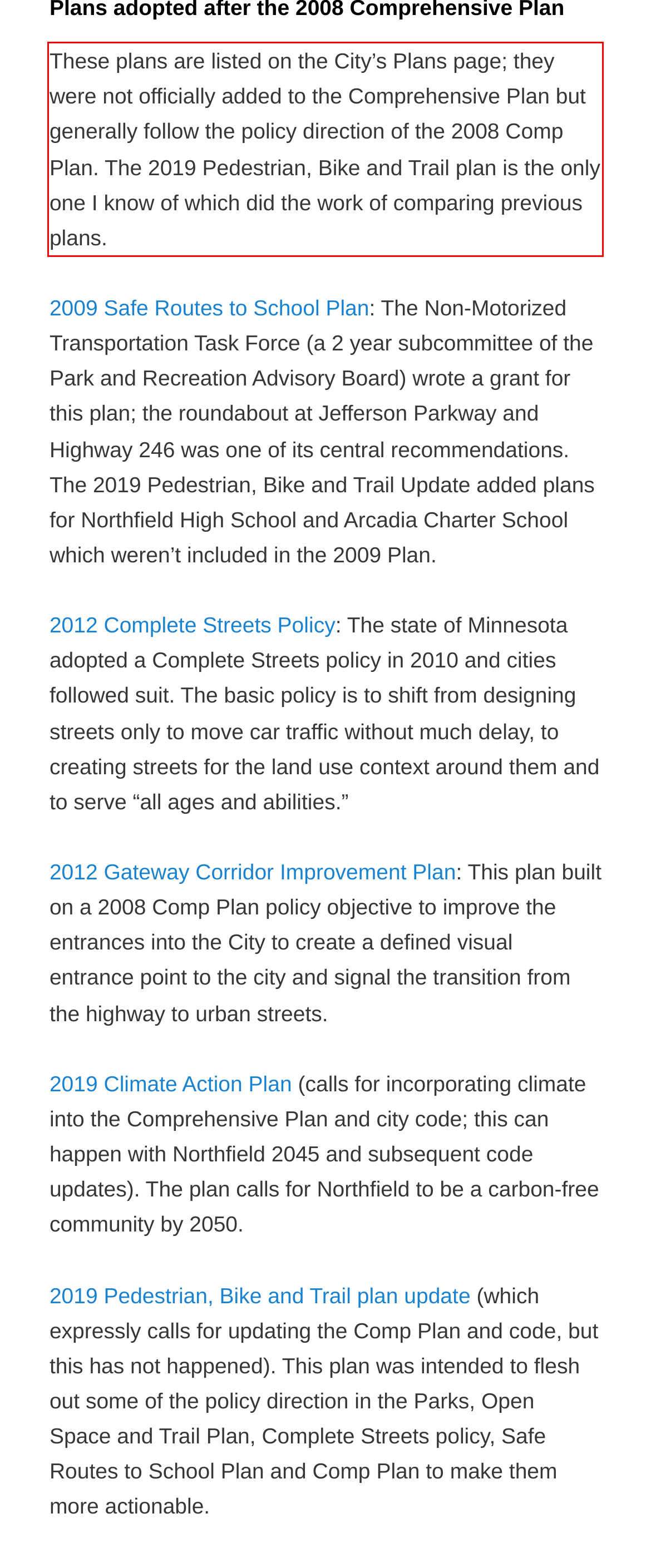You have a screenshot with a red rectangle around a UI element. Recognize and extract the text within this red bounding box using OCR.

These plans are listed on the City’s Plans page; they were not officially added to the Comprehensive Plan but generally follow the policy direction of the 2008 Comp Plan. The 2019 Pedestrian, Bike and Trail plan is the only one I know of which did the work of comparing previous plans.